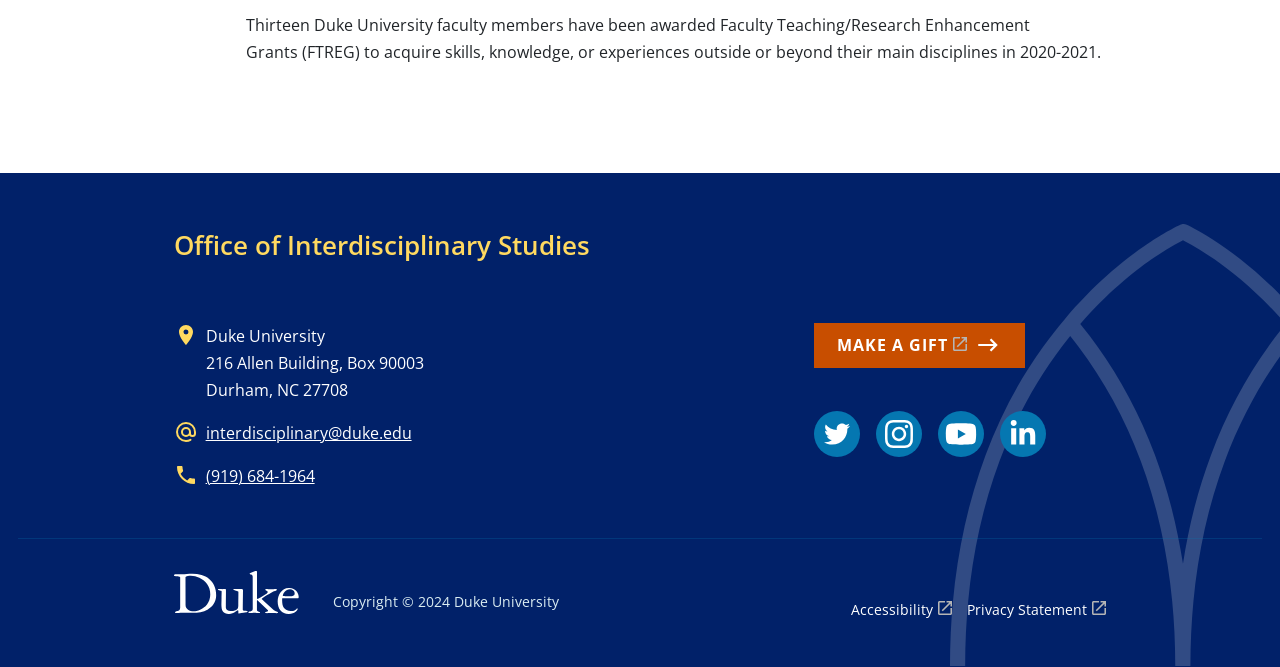Could you indicate the bounding box coordinates of the region to click in order to complete this instruction: "Click the Log in / Sign up button".

None